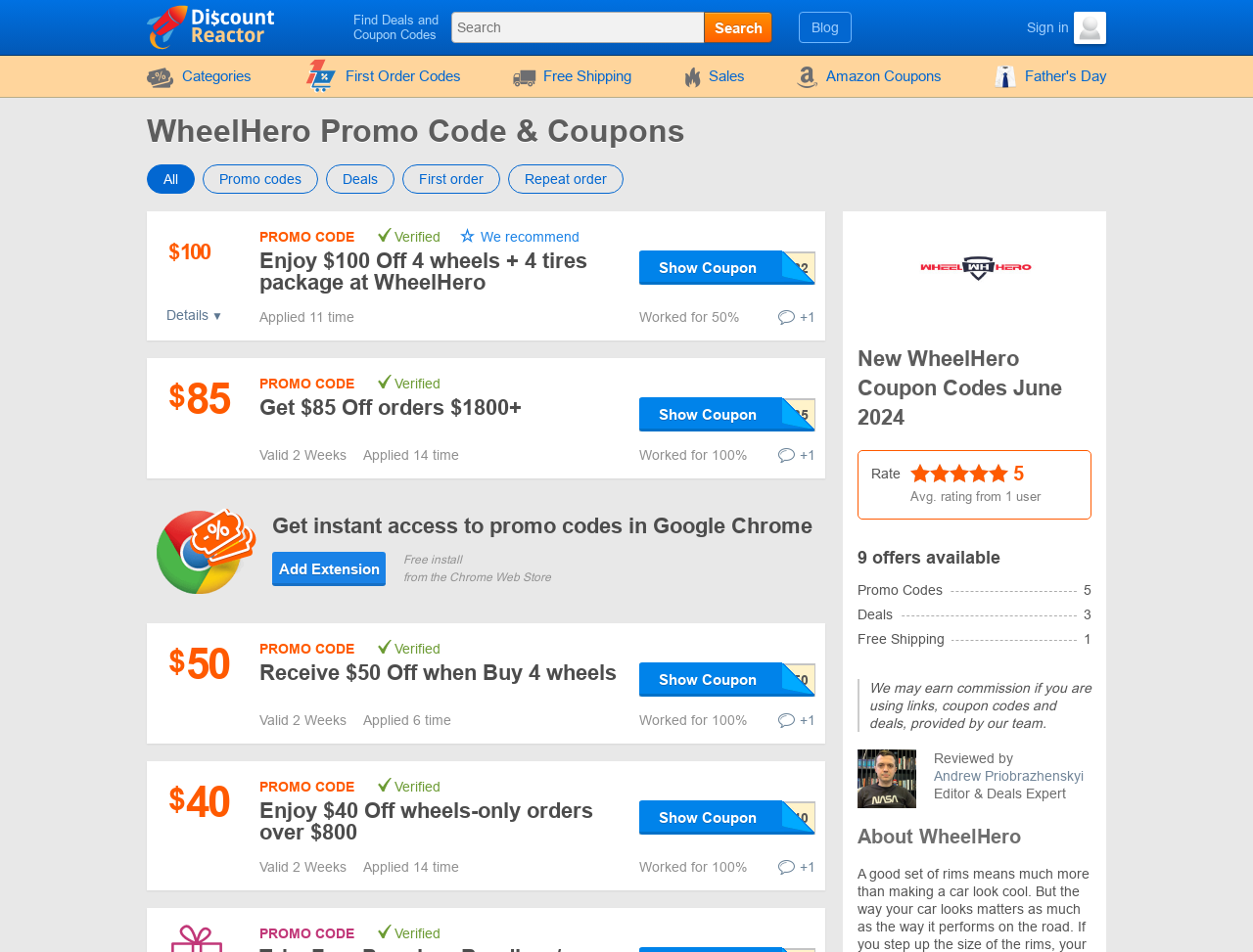Specify the bounding box coordinates of the element's region that should be clicked to achieve the following instruction: "Visit the ScienceSoft homepage". The bounding box coordinates consist of four float numbers between 0 and 1, in the format [left, top, right, bottom].

None